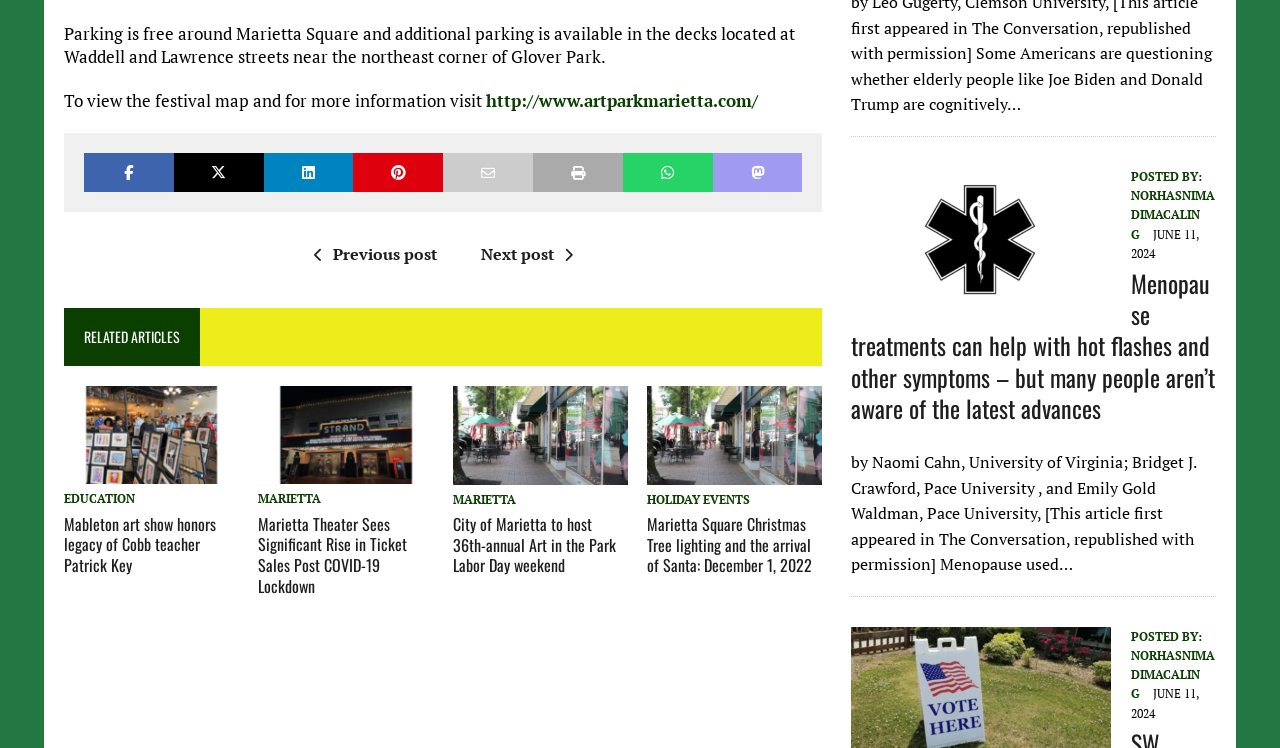What is the date of the Marietta Square Christmas Tree lighting event?
Provide an in-depth and detailed answer to the question.

I found an article with the heading 'Marietta Square Christmas Tree lighting and the arrival of Santa: December 1, 2022', so the date of the event is December 1, 2022.